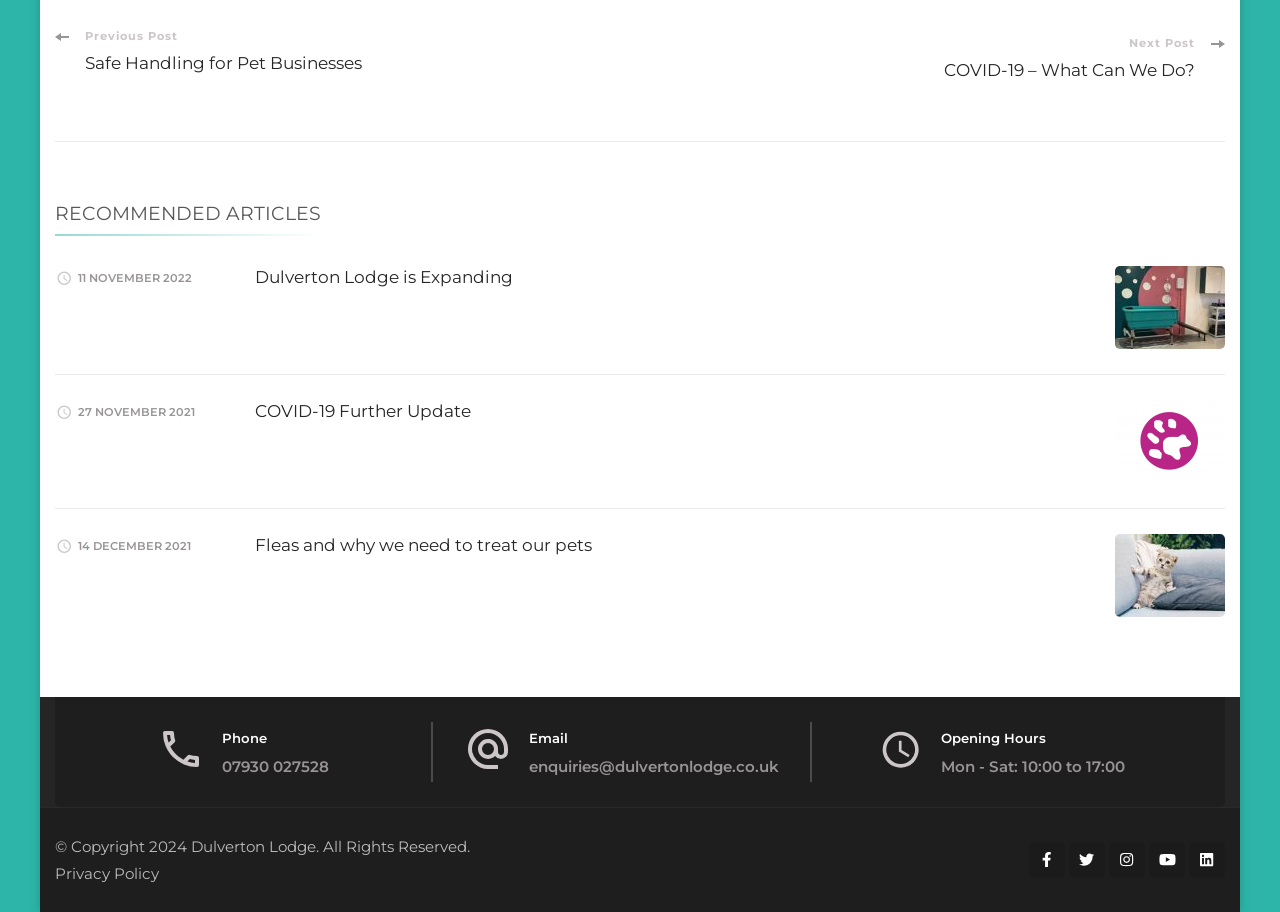Please locate the bounding box coordinates of the element that should be clicked to complete the given instruction: "Visit the 'Privacy Policy' page".

[0.043, 0.947, 0.124, 0.968]